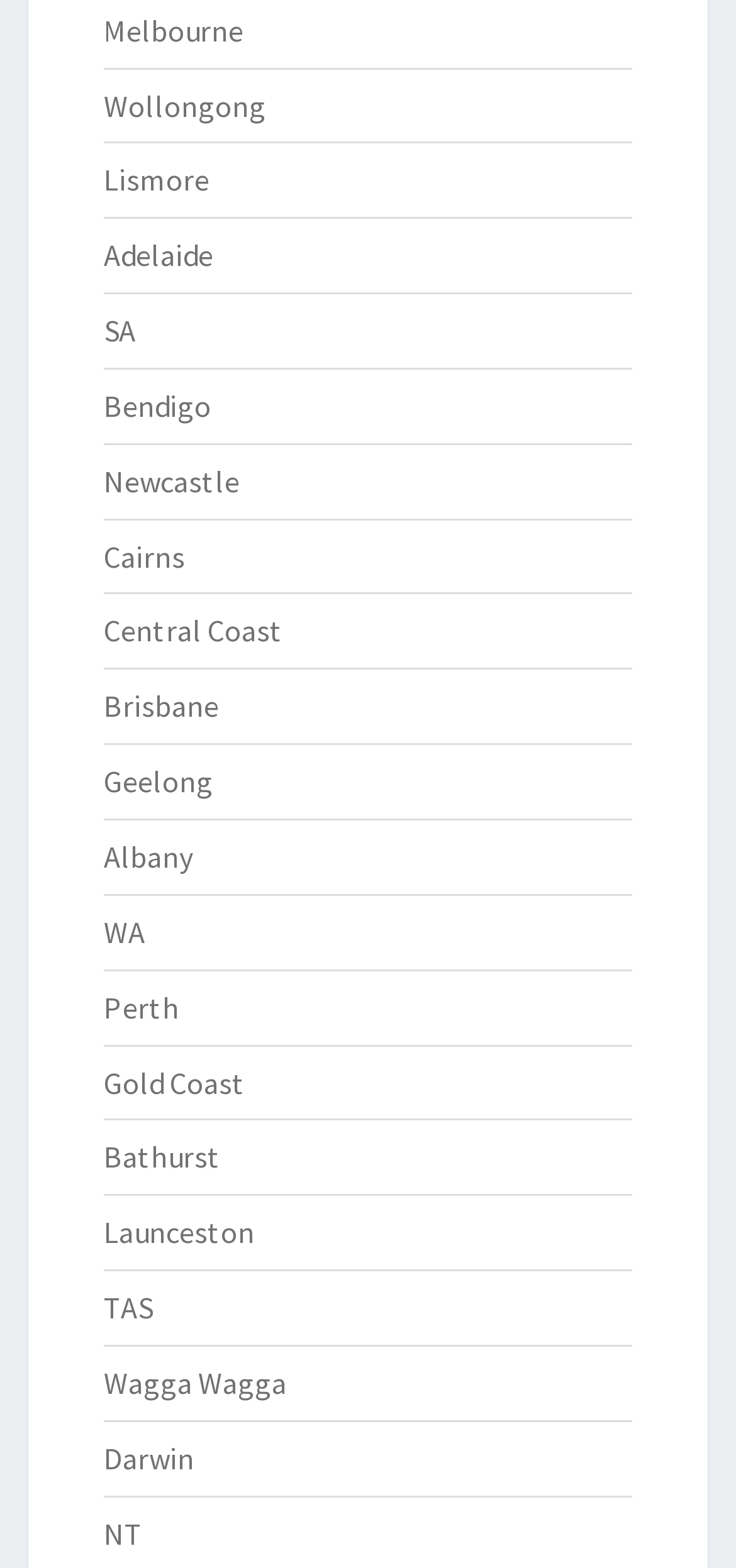Please determine the bounding box coordinates of the element's region to click for the following instruction: "explore Perth".

[0.141, 0.63, 0.244, 0.654]